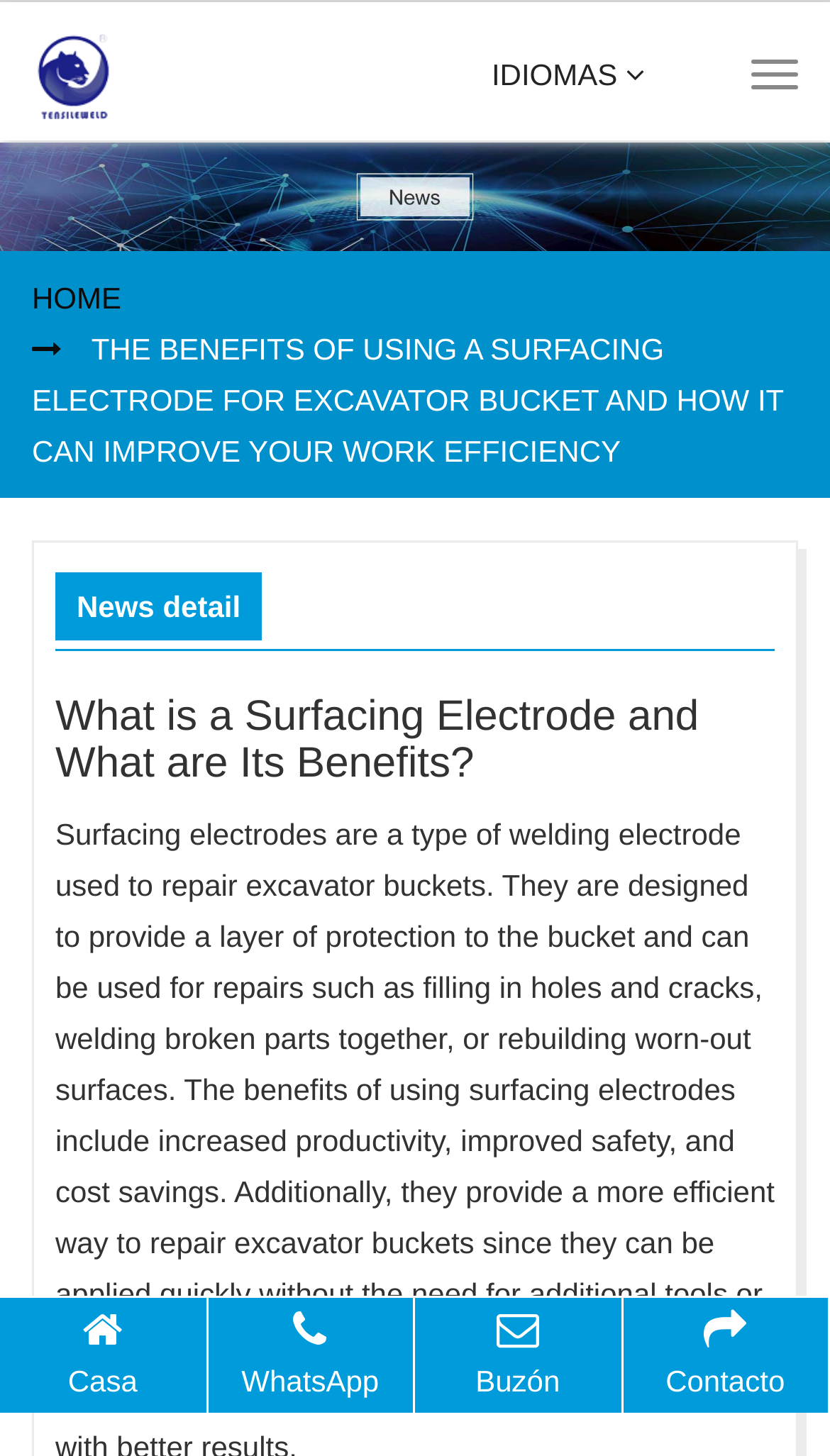What is the image above the main heading? Based on the screenshot, please respond with a single word or phrase.

news